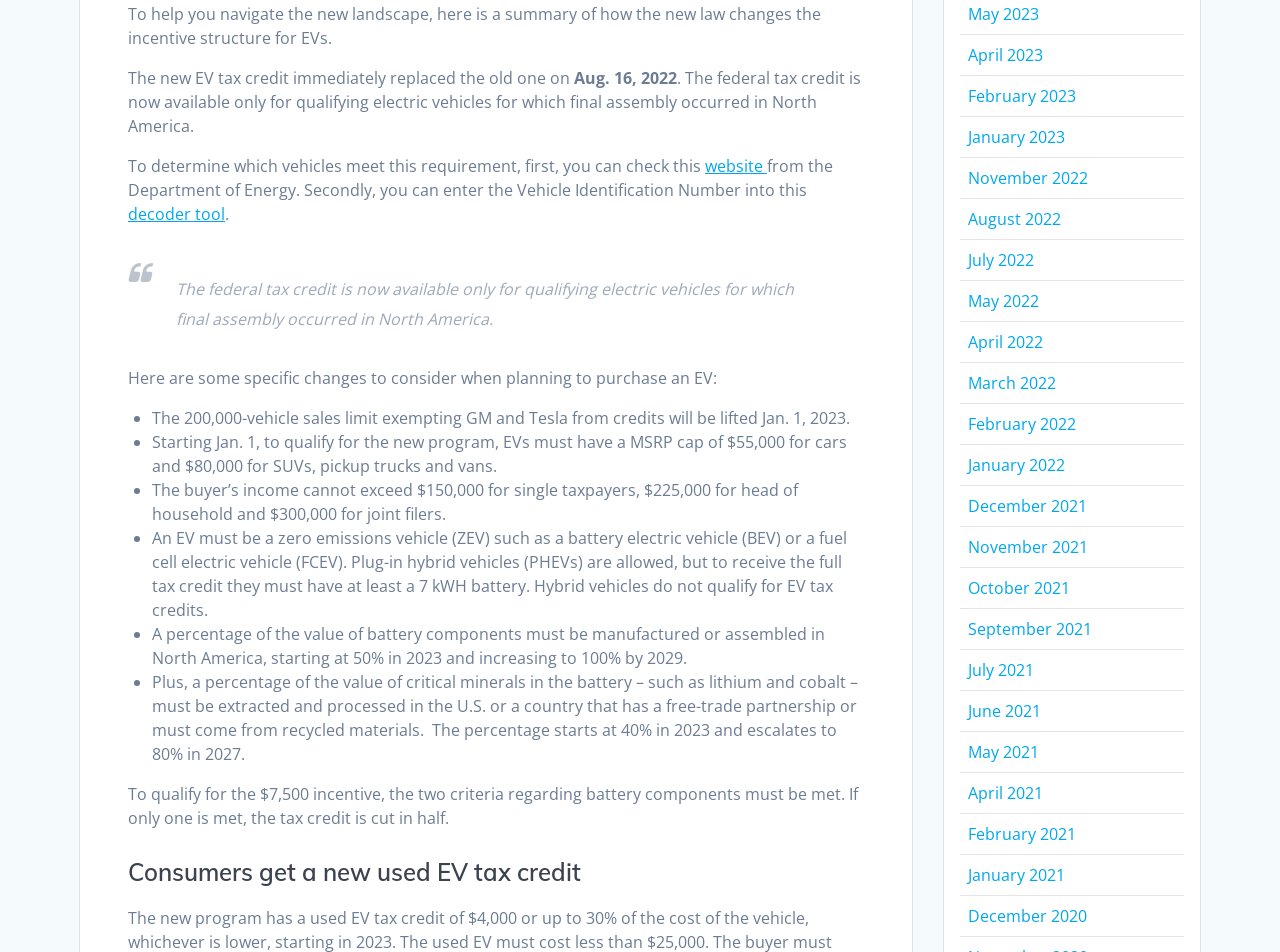Predict the bounding box coordinates of the area that should be clicked to accomplish the following instruction: "check the website". The bounding box coordinates should consist of four float numbers between 0 and 1, i.e., [left, top, right, bottom].

[0.551, 0.163, 0.599, 0.186]